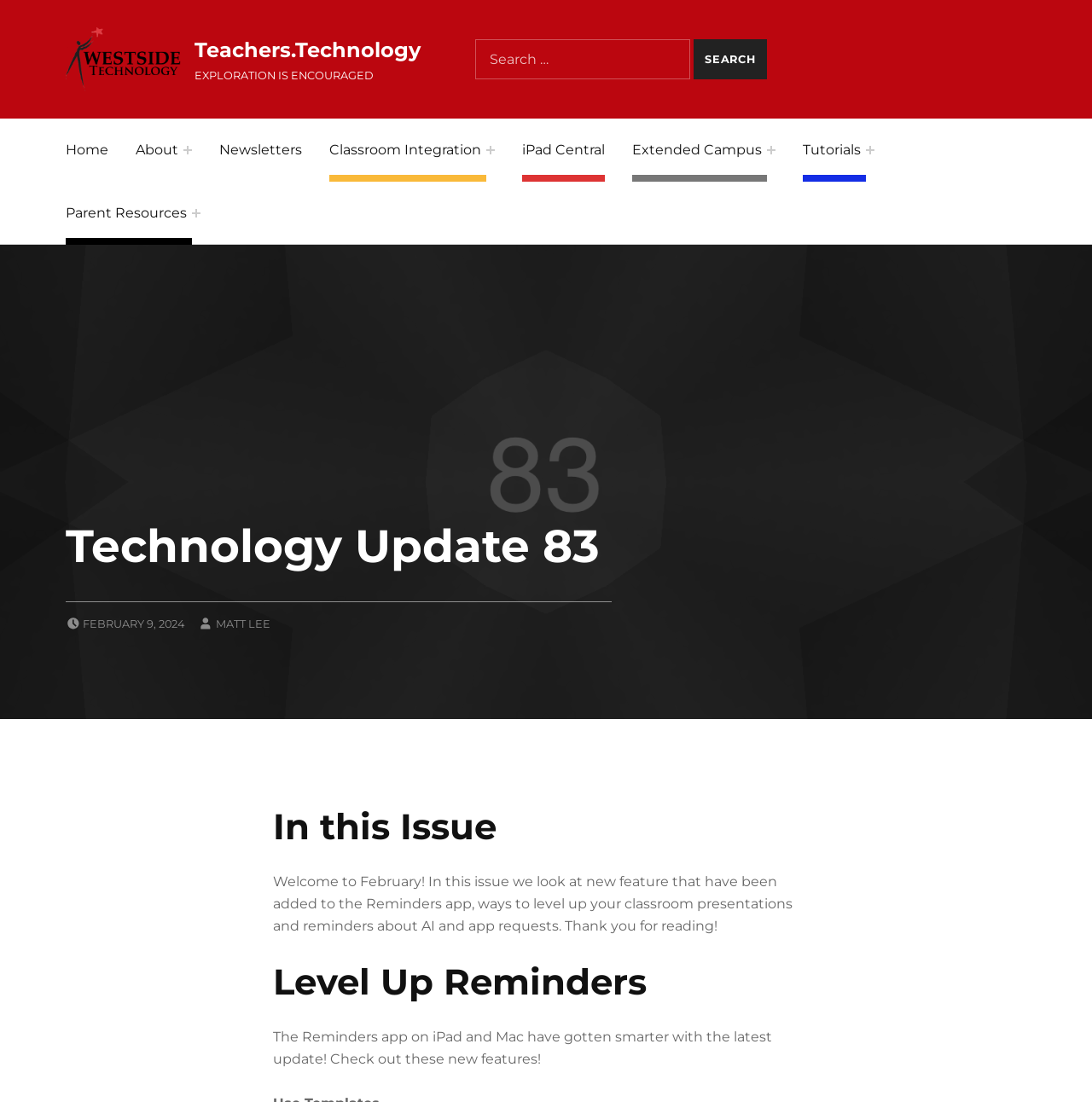Give a one-word or phrase response to the following question: What is the purpose of the search box?

To search the website